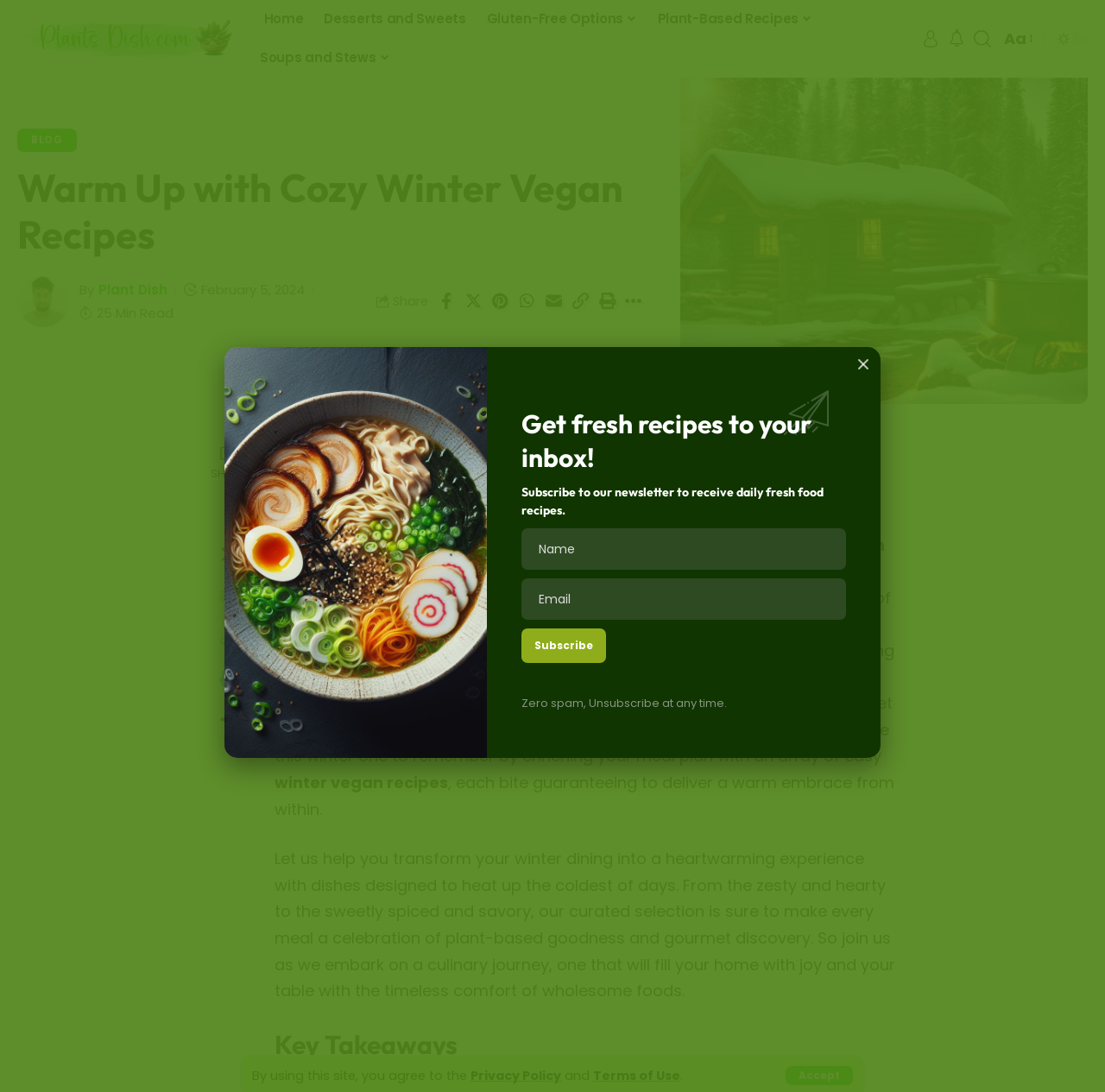Produce an elaborate caption capturing the essence of the webpage.

This webpage is about winter vegan recipes, with a focus on comfort food that warms the body and spirit. At the top, there is a navigation menu with links to "Home", "Desserts and Sweets", "Gluten-Free Options", "Plant-Based Recipes", and "Soups and Stews". Below this, there is a header section with a title "Warm Up with Cozy Winter Vegan Recipes" and a link to "BLOG". 

On the left side, there is a complementary section with a heading "Get fresh recipes to your inbox!" and a subscription form to receive daily fresh food recipes. Below this, there is a section with links to "Privacy Policy", "Terms of Use", and "Accept".

In the main content area, there is a large image of winter vegan recipes, followed by a section with social media sharing links and a "Share" button. Below this, there is a brief introduction to the importance of warm and comforting vegan recipes during winter, with a call to action to explore the curated selection of recipes.

The main content is divided into sections, with headings such as "Table of Contents" and "Key Takeaways". The text describes the benefits of warm vegan recipes, with vivid descriptions of comforting dishes like chili, soup, and hot chocolate. The tone is inviting and encouraging, with a focus on the joy of plant-based cooking and the comfort of wholesome foods.

At the bottom of the page, there is a link to "back to top" and a section with links to social media sharing options.